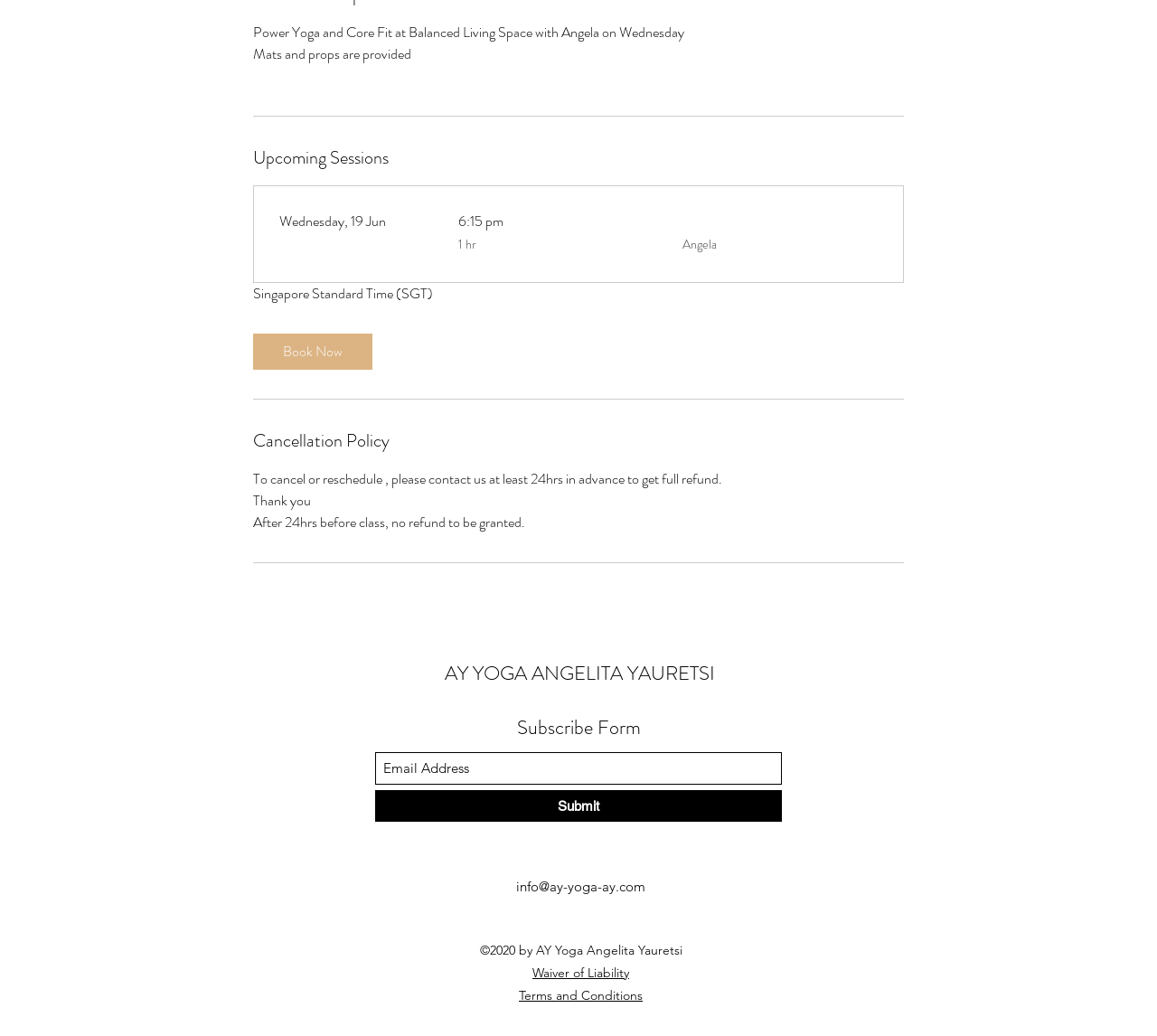What is the purpose of the 'Book Now' button?
Please provide a single word or phrase as your answer based on the image.

To book a yoga session